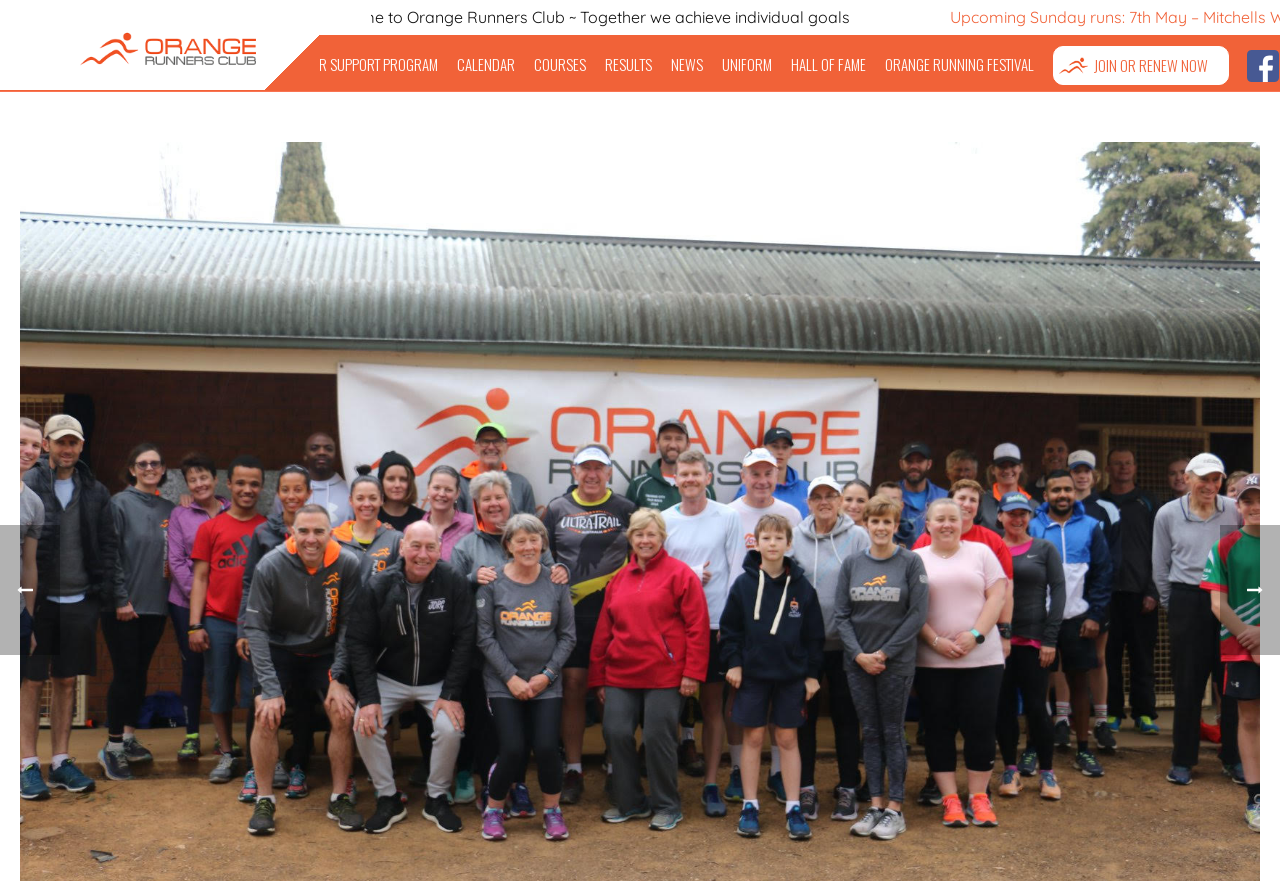Please identify the bounding box coordinates of the area I need to click to accomplish the following instruction: "View NEWS".

[0.517, 0.041, 0.556, 0.103]